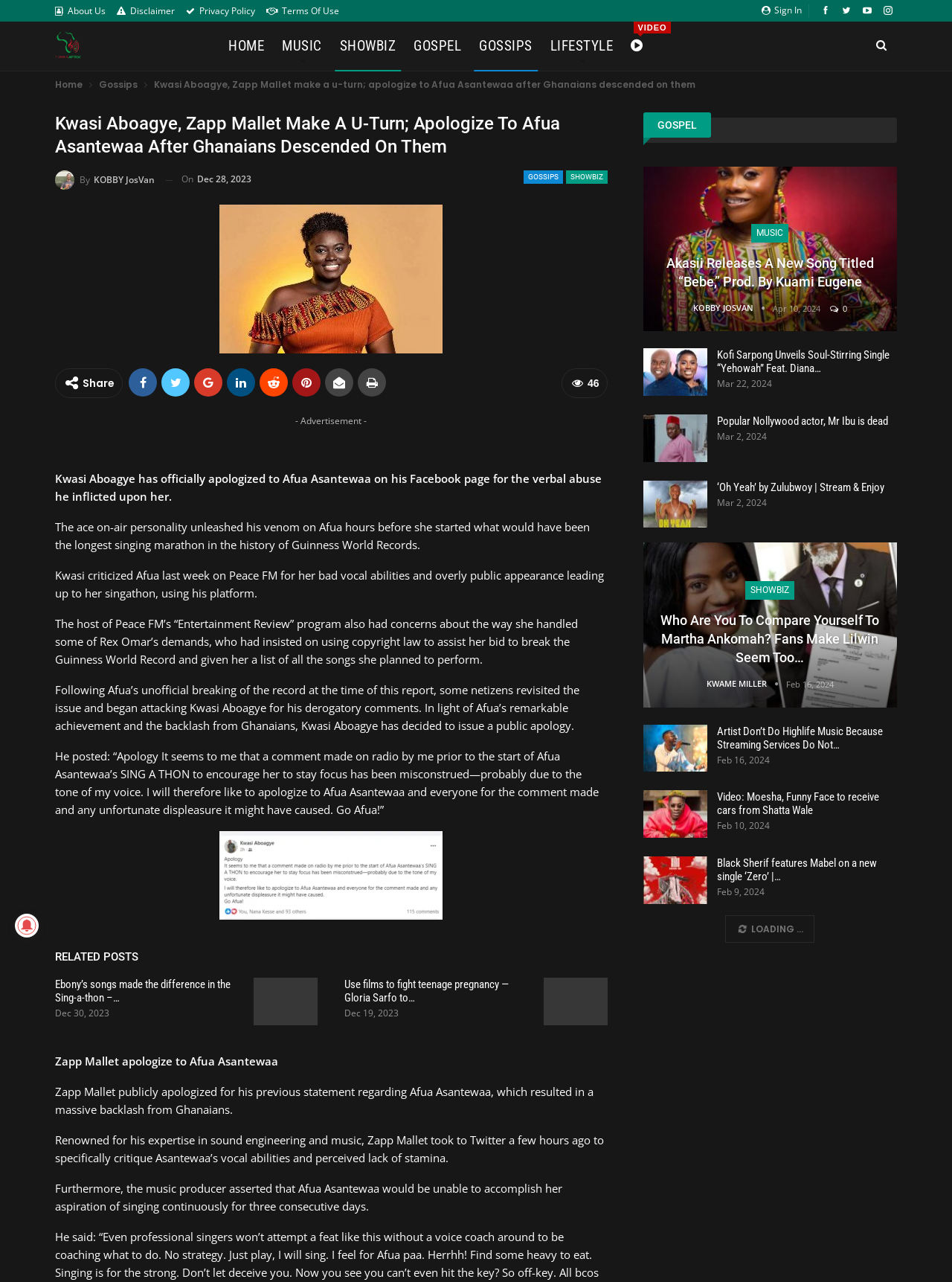Please locate the bounding box coordinates for the element that should be clicked to achieve the following instruction: "Click on the 'RELATED POSTS' link". Ensure the coordinates are given as four float numbers between 0 and 1, i.e., [left, top, right, bottom].

[0.058, 0.741, 0.145, 0.752]